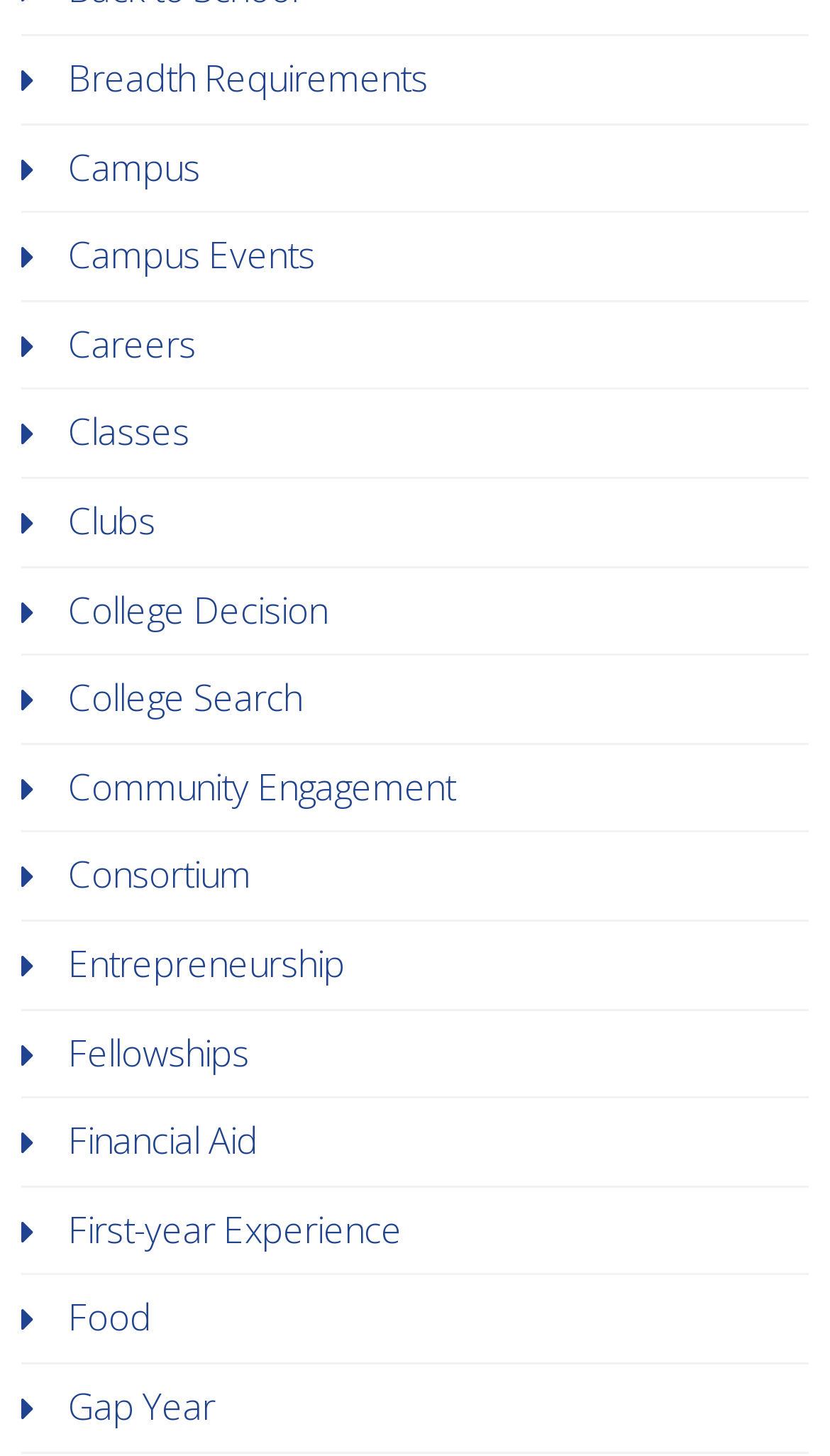What is the first link on the webpage?
Look at the screenshot and give a one-word or phrase answer.

Breadth Requirements